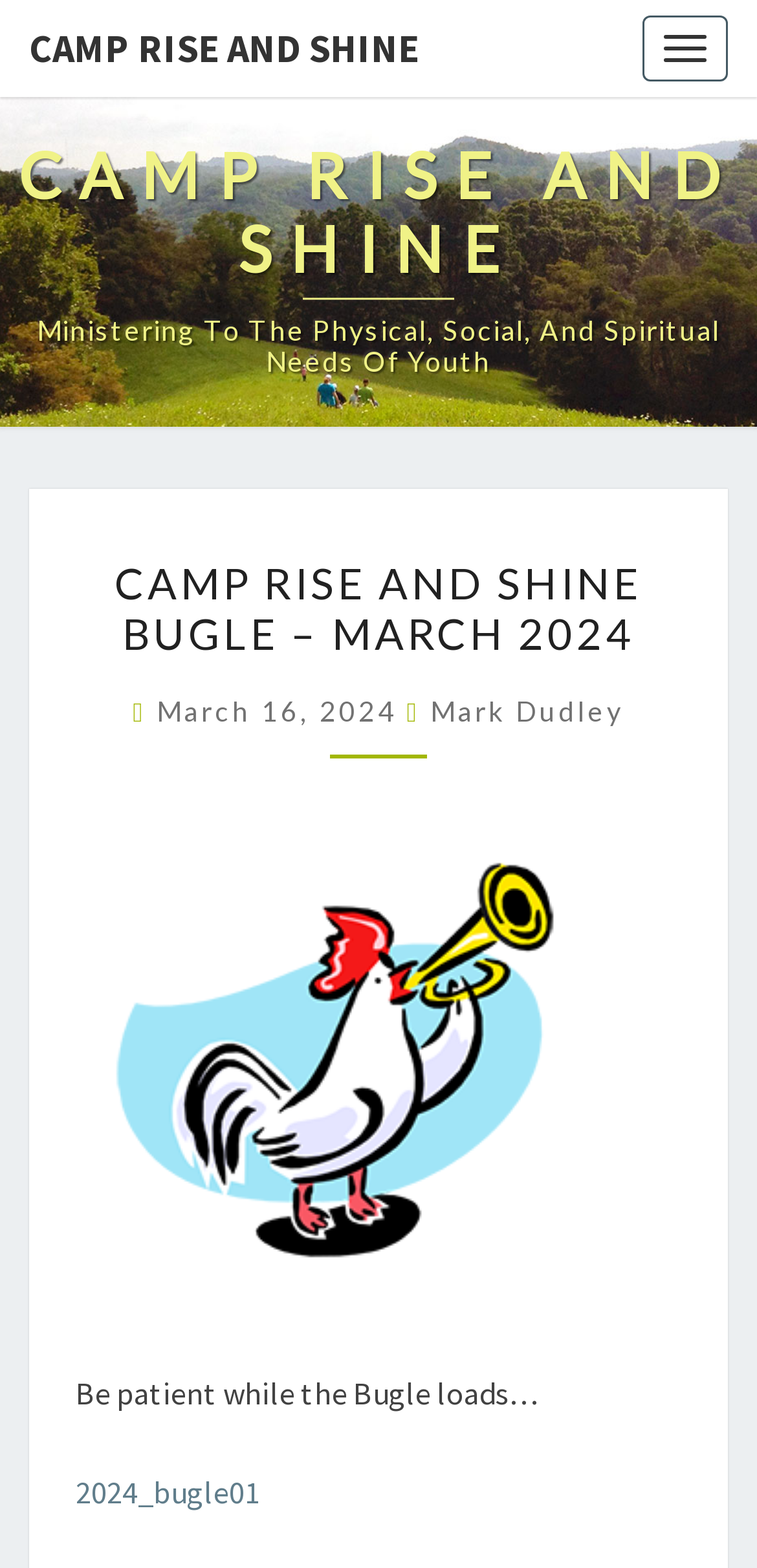Identify and extract the heading text of the webpage.

CAMP RISE AND SHINE